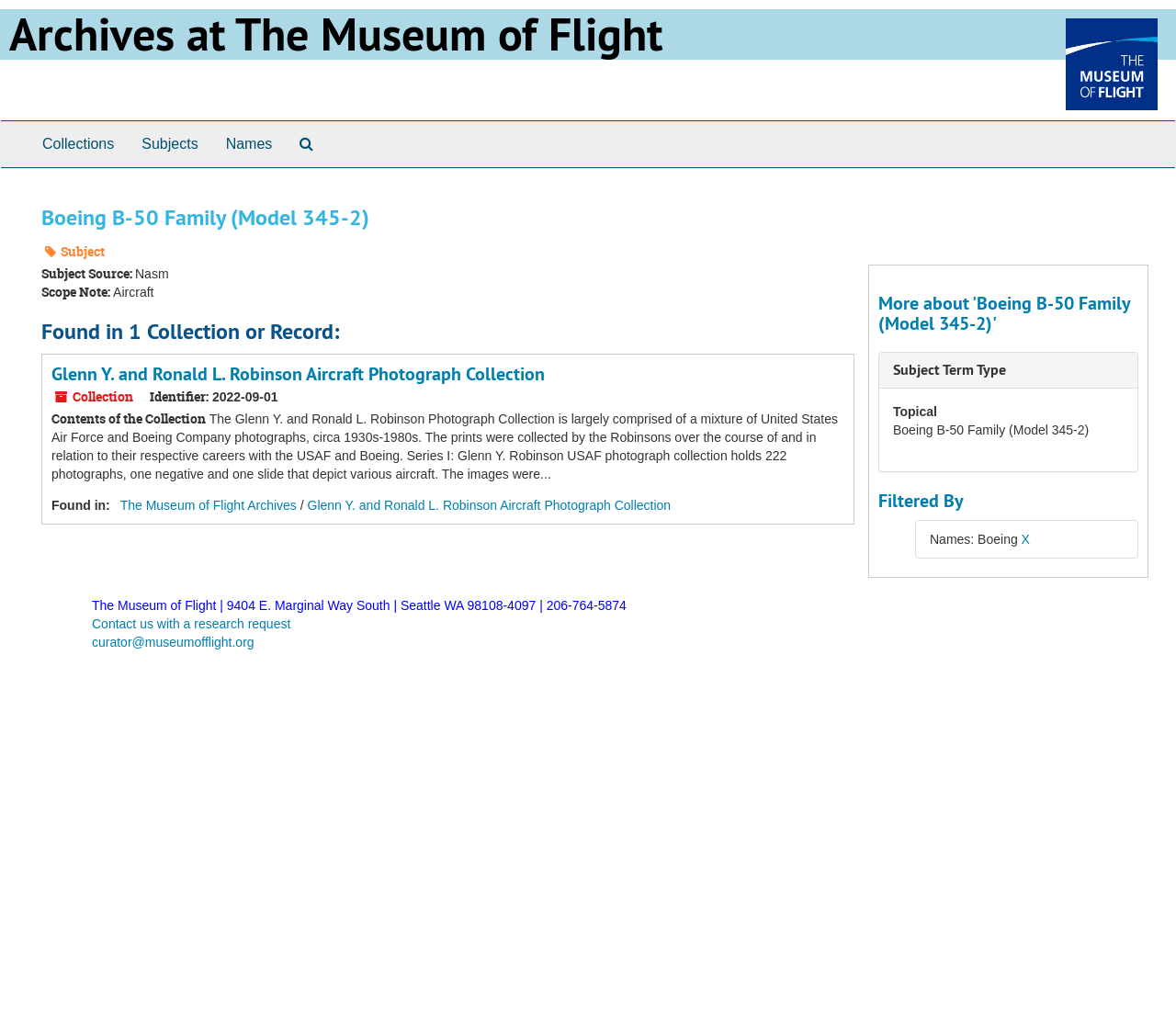Please identify the coordinates of the bounding box that should be clicked to fulfill this instruction: "Search the archives".

[0.243, 0.118, 0.278, 0.163]